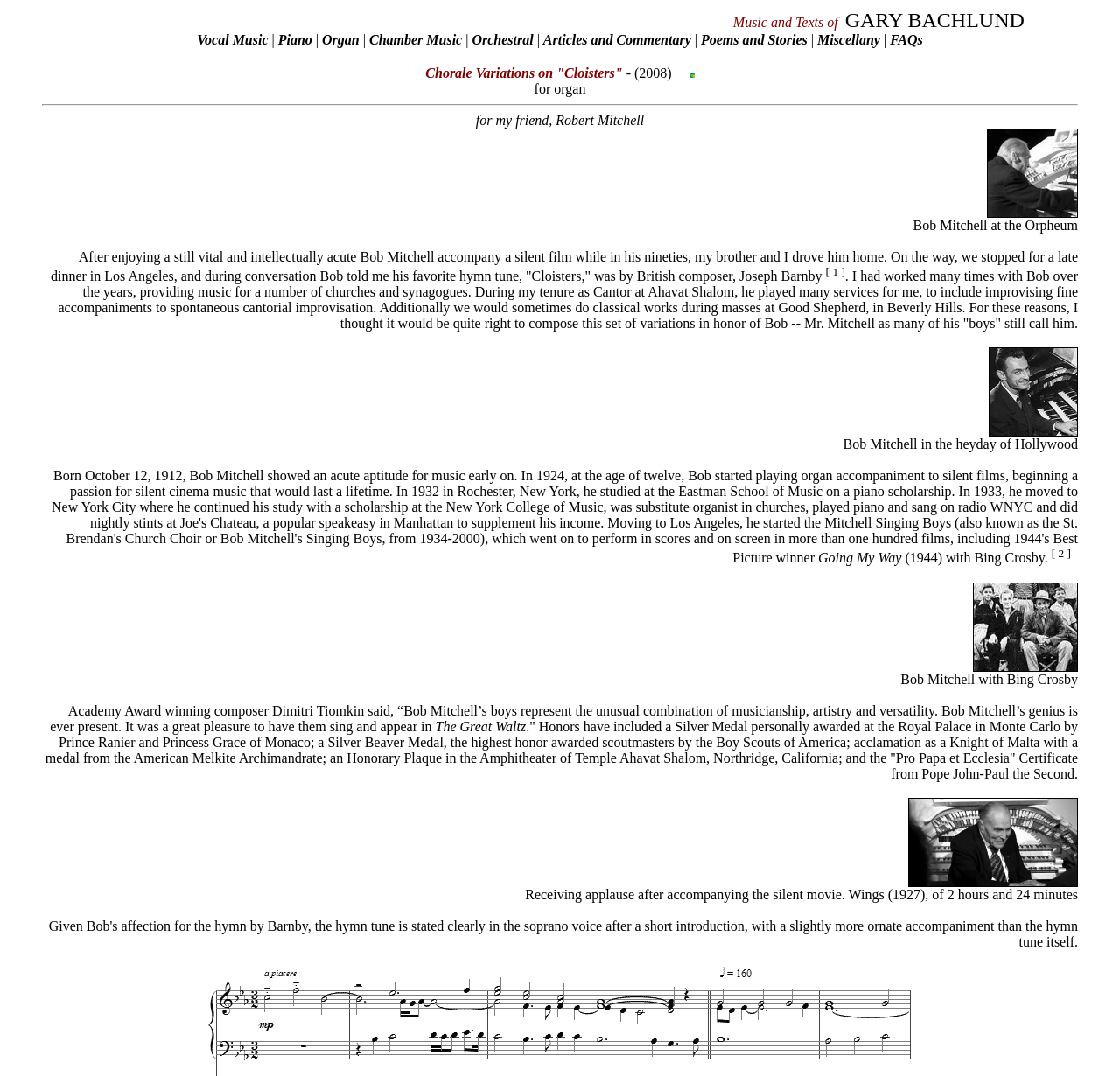Can you specify the bounding box coordinates for the region that should be clicked to fulfill this instruction: "Click on Vocal Music".

[0.176, 0.03, 0.239, 0.044]